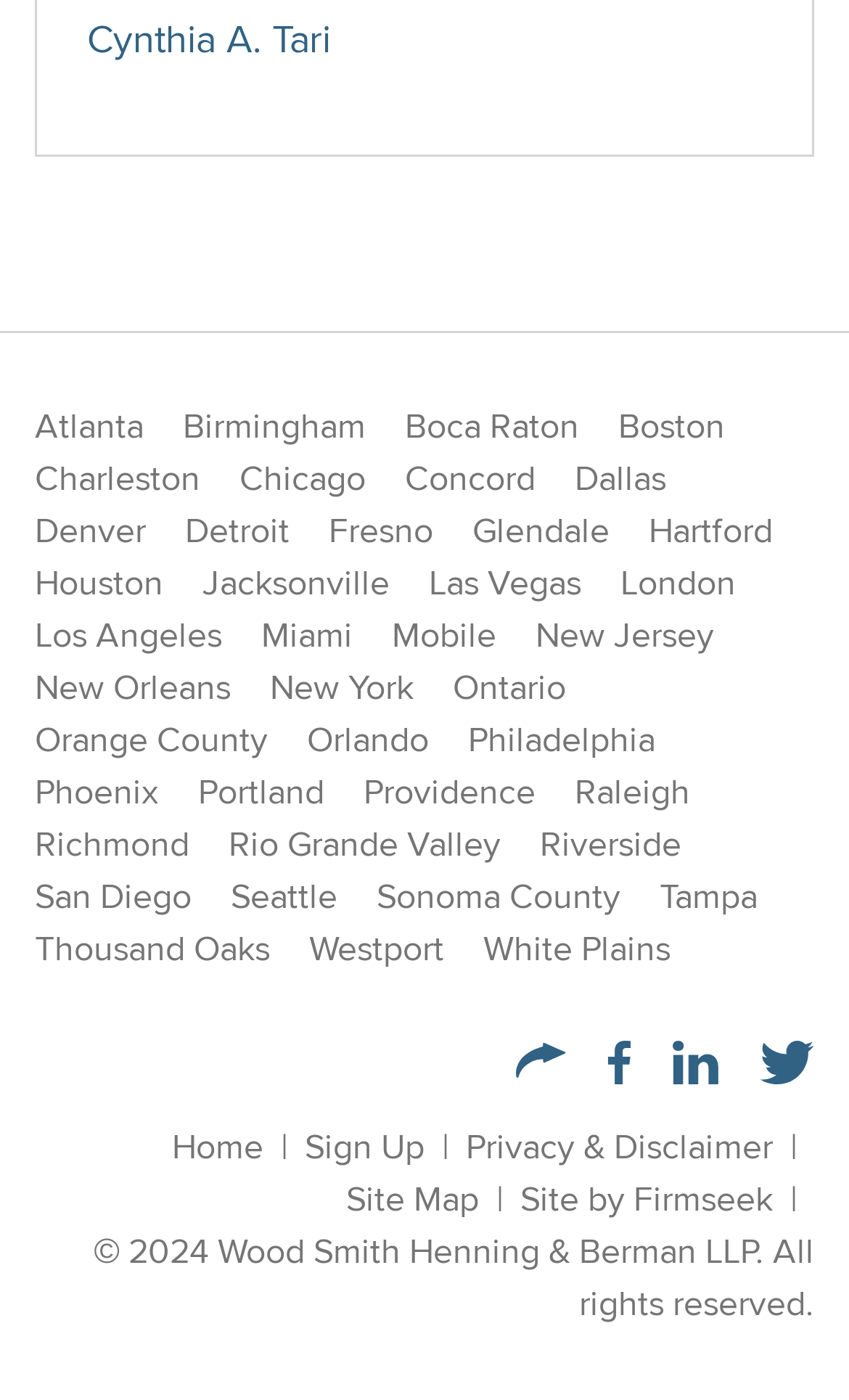Please find the bounding box coordinates of the section that needs to be clicked to achieve this instruction: "Visit Atlanta".

[0.041, 0.286, 0.169, 0.322]